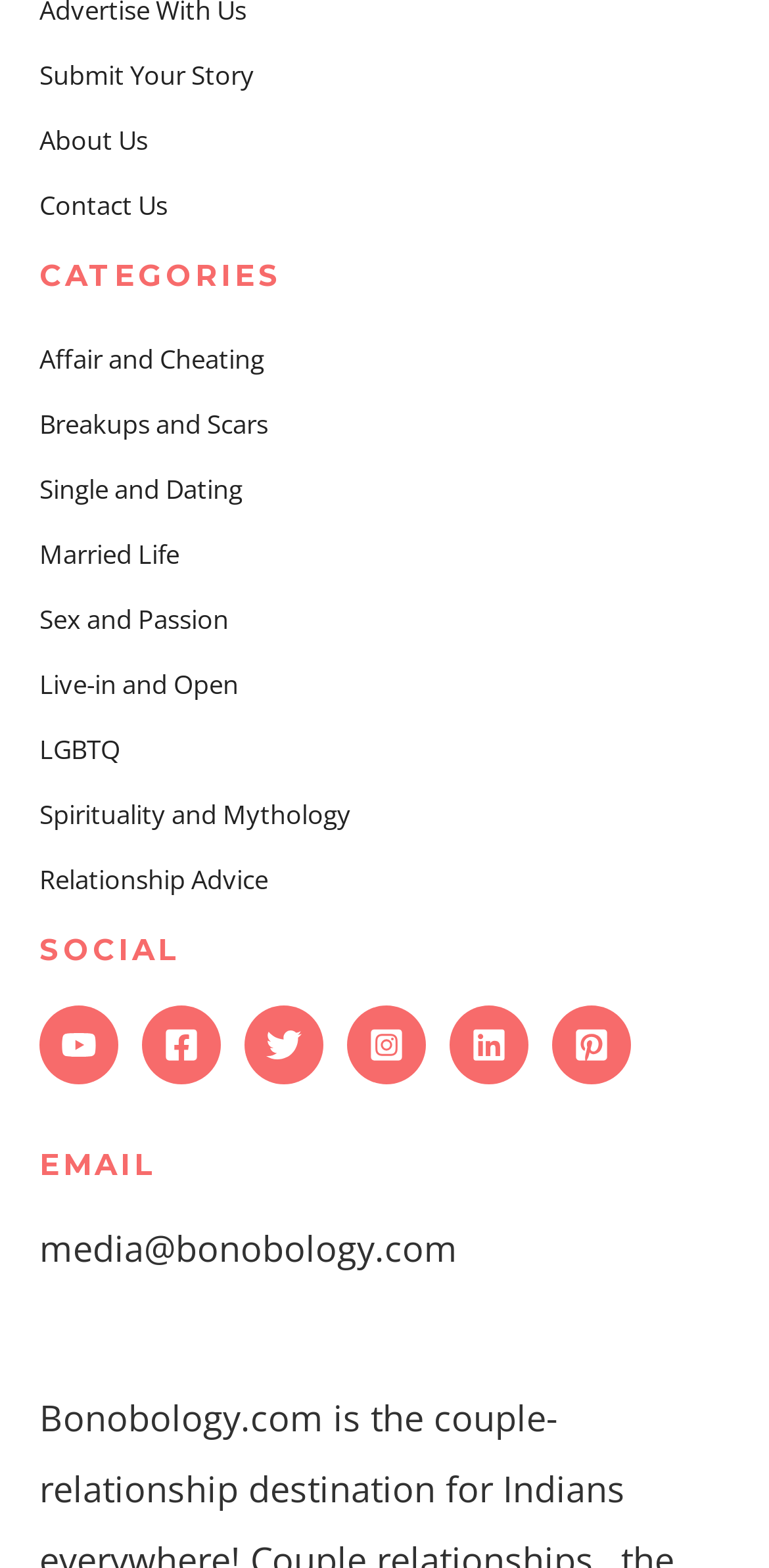Please respond in a single word or phrase: 
What is the last category listed?

Relationship Advice